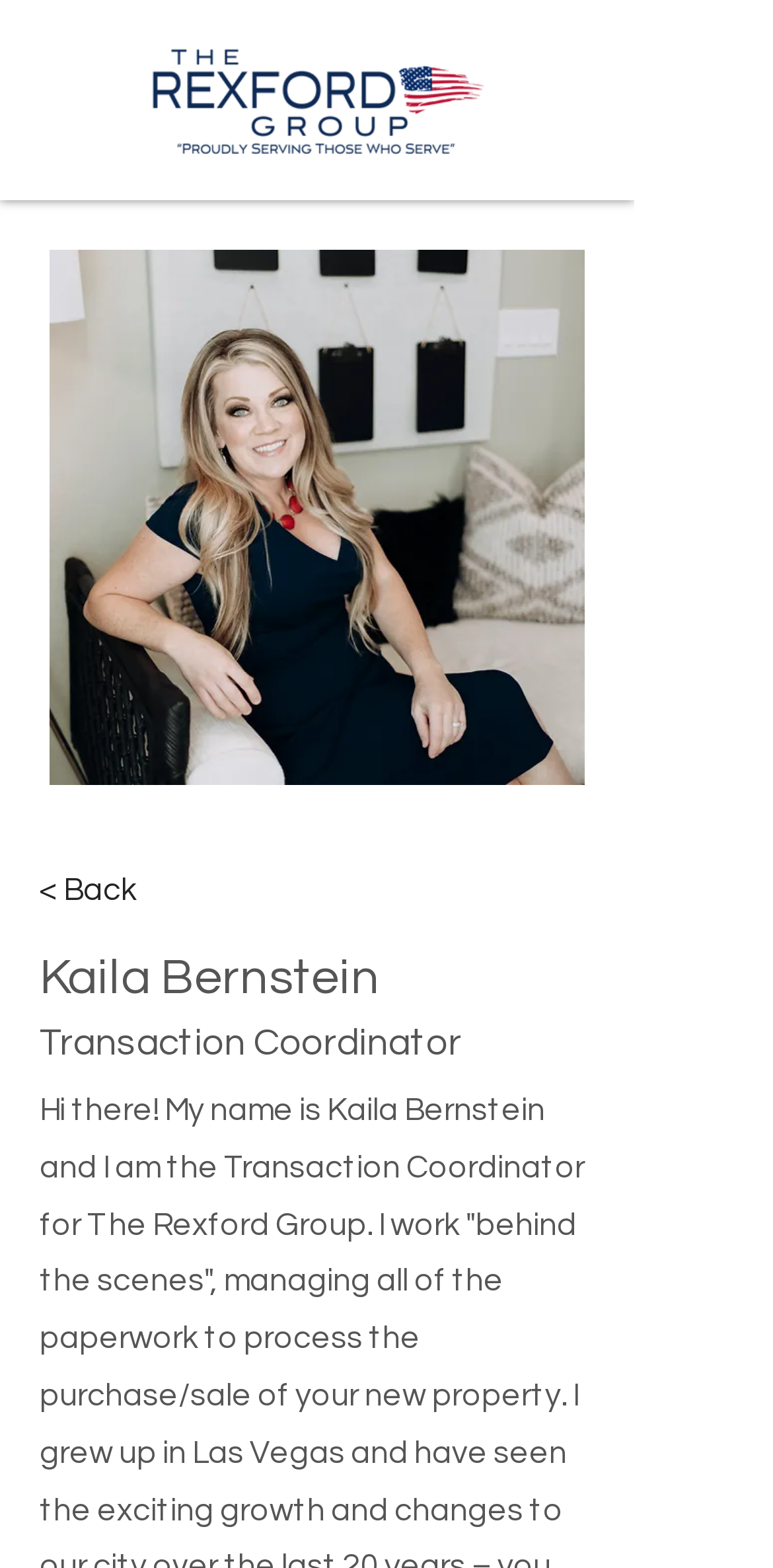For the given element description < Back, determine the bounding box coordinates of the UI element. The coordinates should follow the format (top-left x, top-left y, bottom-right x, bottom-right y) and be within the range of 0 to 1.

[0.051, 0.541, 0.359, 0.594]